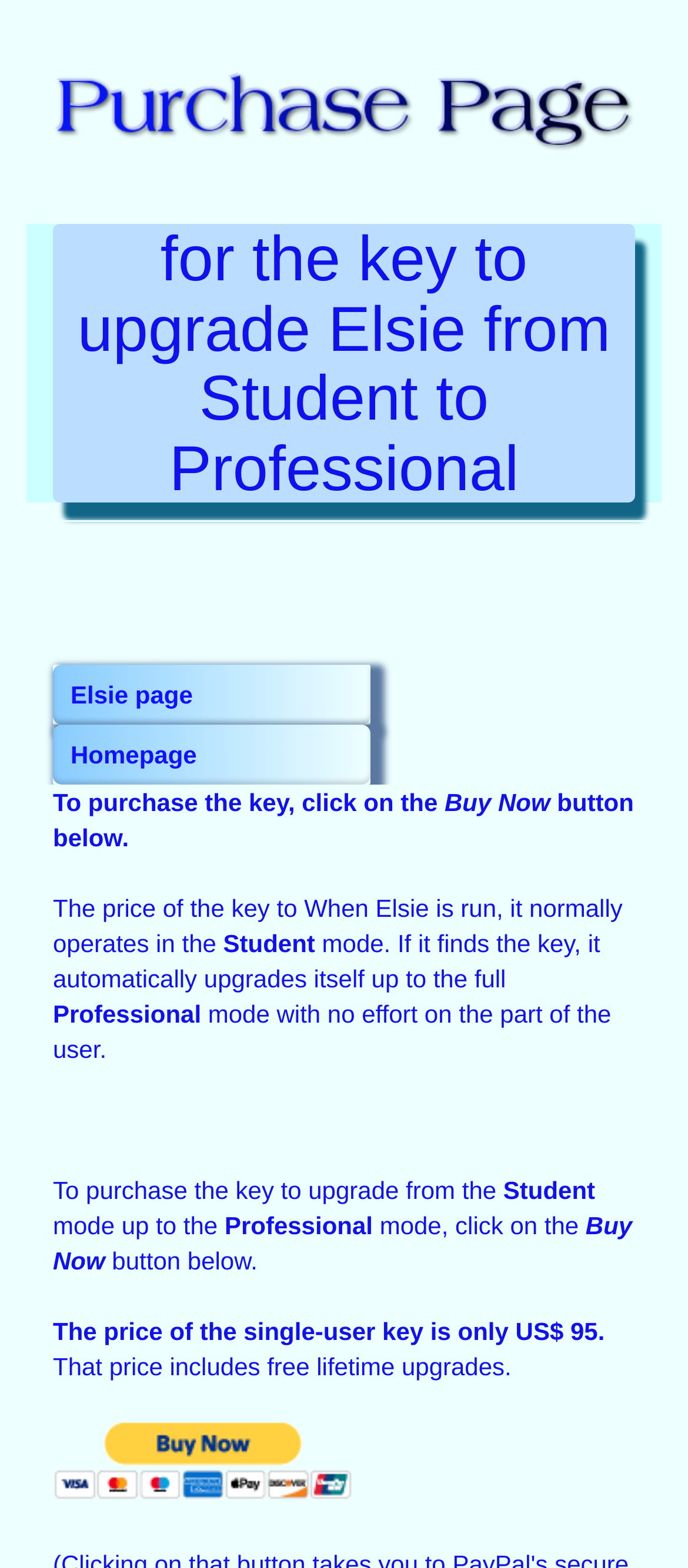Give a short answer to this question using one word or a phrase:
What is the benefit of the key?

Free lifetime upgrades